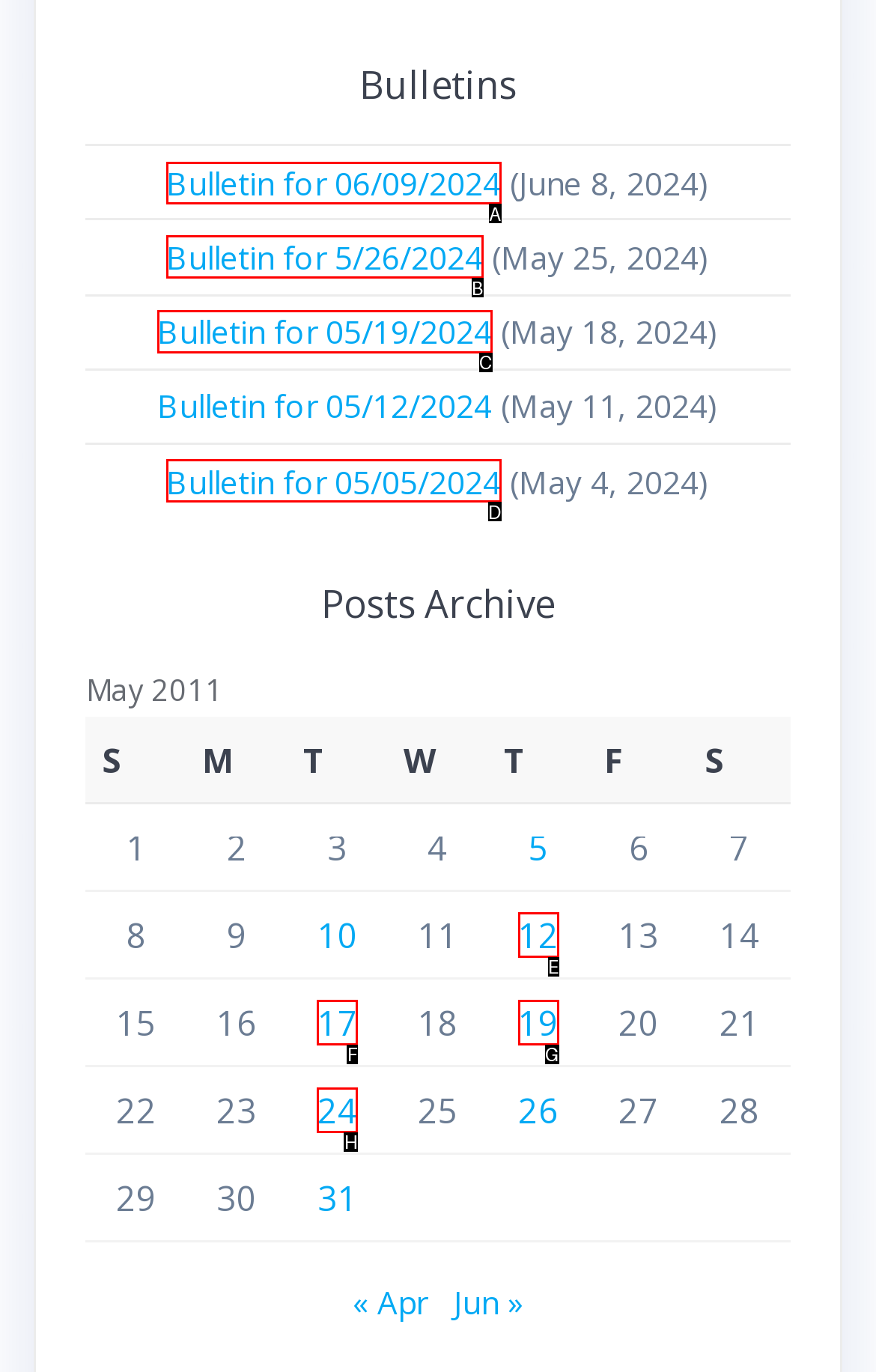Tell me which UI element to click to fulfill the given task: Submit the form. Respond with the letter of the correct option directly.

None